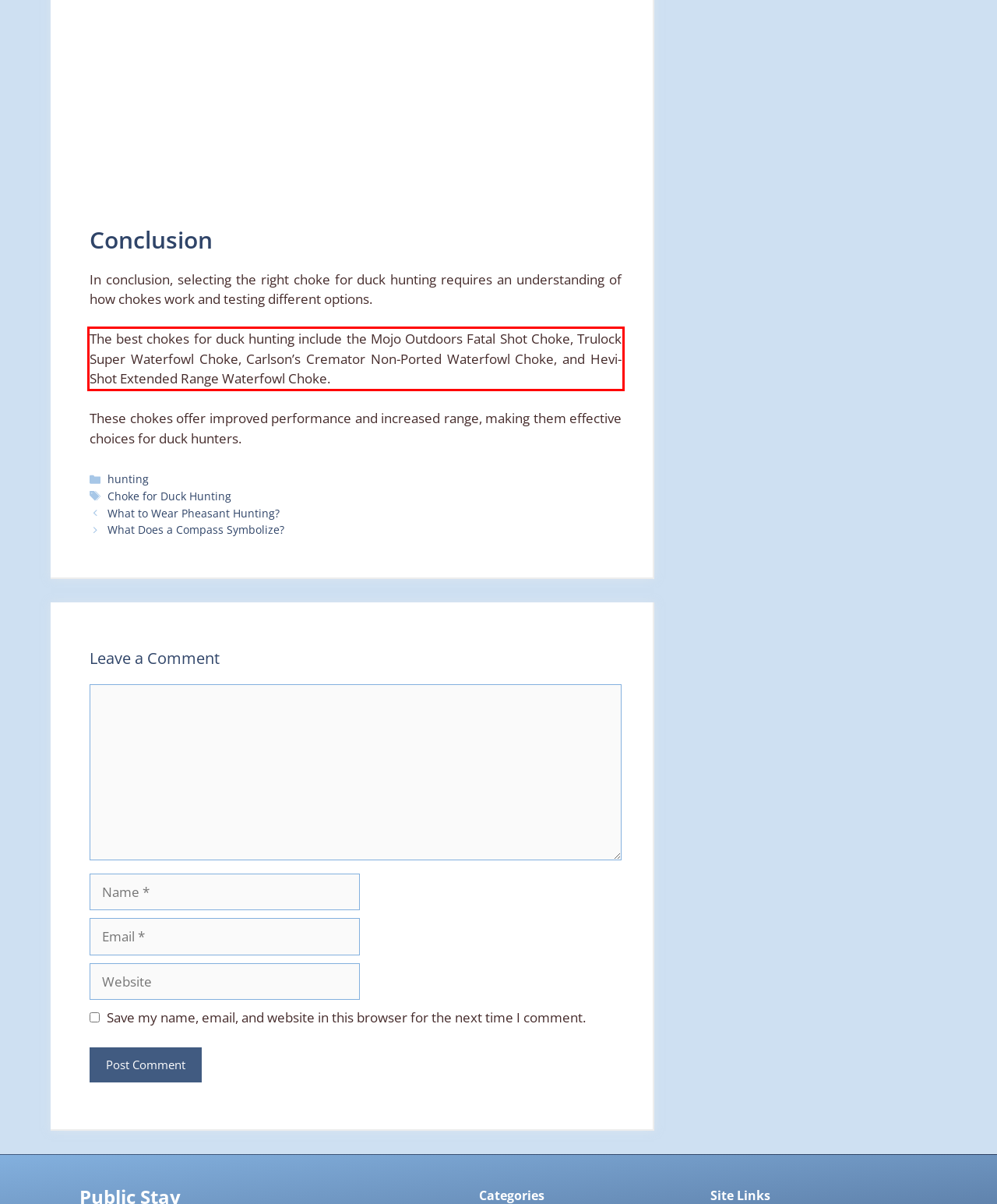Please analyze the screenshot of a webpage and extract the text content within the red bounding box using OCR.

The best chokes for duck hunting include the Mojo Outdoors Fatal Shot Choke, Trulock Super Waterfowl Choke, Carlson’s Cremator Non-Ported Waterfowl Choke, and Hevi-Shot Extended Range Waterfowl Choke.